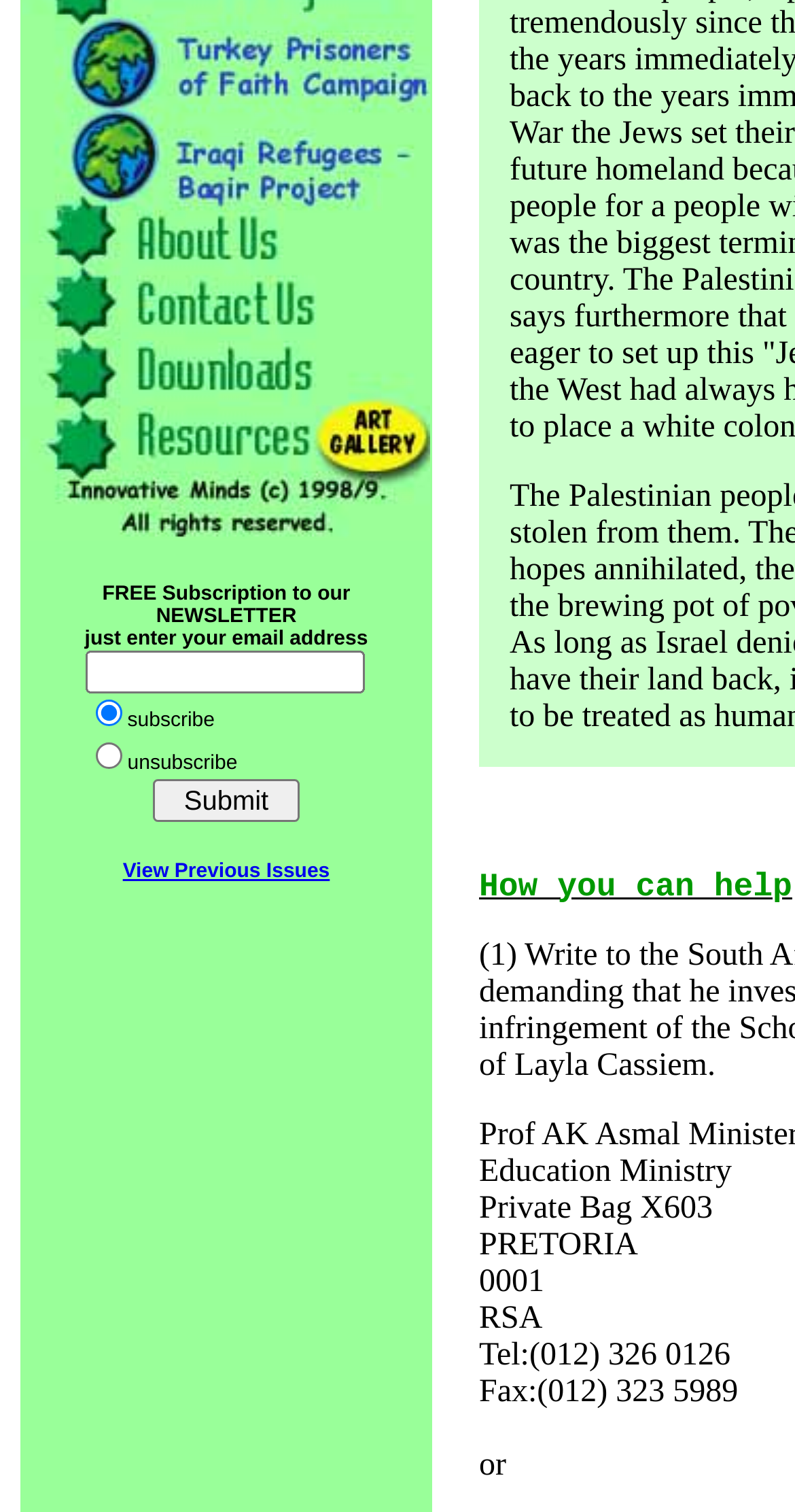What is the function of the button below the newsletter subscription?
From the image, provide a succinct answer in one word or a short phrase.

To submit the subscription